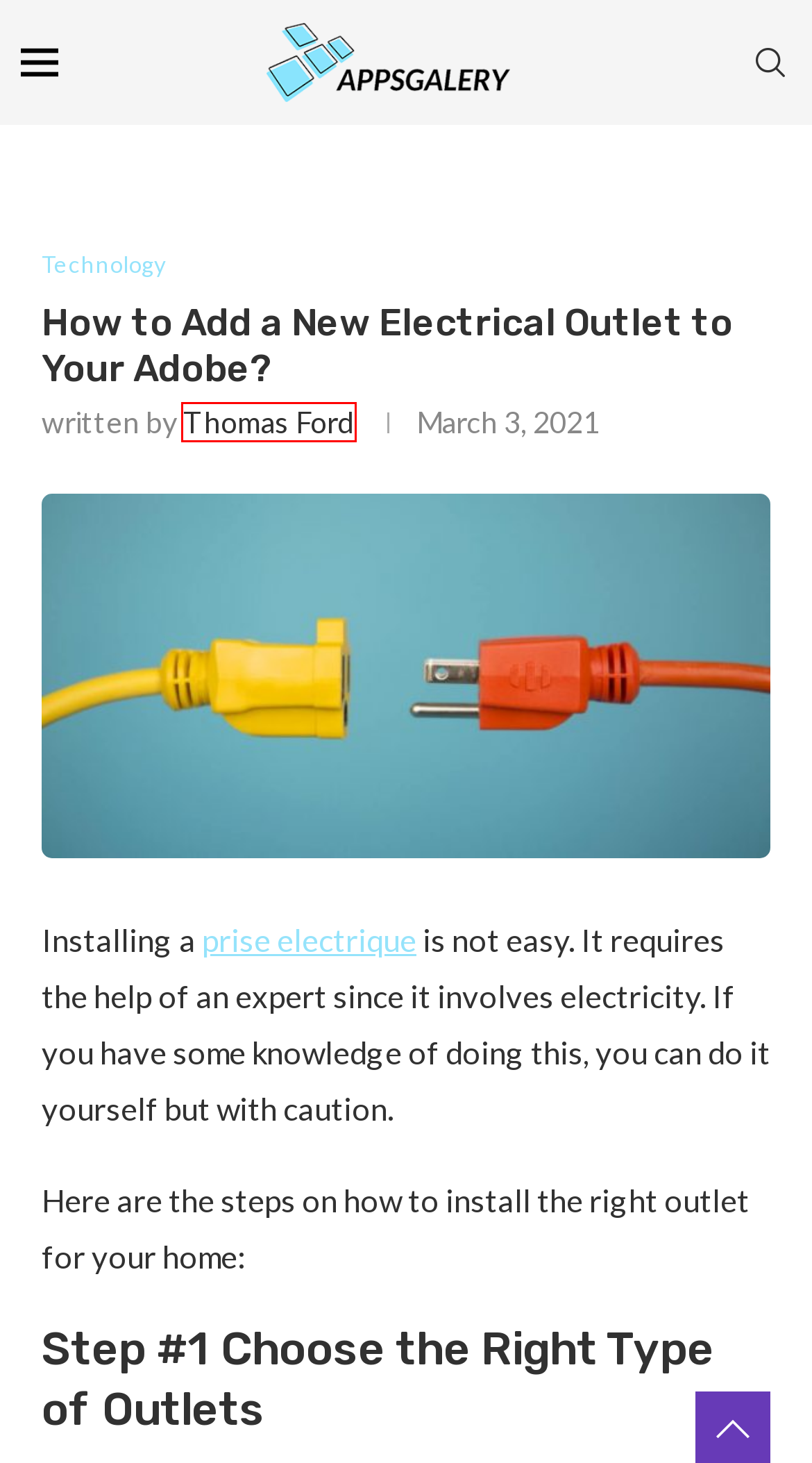Please examine the screenshot provided, which contains a red bounding box around a UI element. Select the webpage description that most accurately describes the new page displayed after clicking the highlighted element. Here are the candidates:
A. What Are Certain Applications of the Wear Parts in the Mining Industry? - appsgalery.com
B. How to Choose the Right Stick Horse for Your Kid - appsgalery.com
C. Technology Archives - appsgalery.com
D. Discover Seven Things You Do Not Know About Twitter - appsgalery.com
E. How to Set Allowed Apps During Downtime Using Screen Time on iPhone & iPad - appsgalery.com
F. Thomas Ford - appsgalery.com
G. Tips to Ensure Safety When Purchasing FIFA 21 Coins - appsgalery.com
H. How Apps Affect Culture, The Economy, and Politics, Apps Reviews - Appsgalery

F